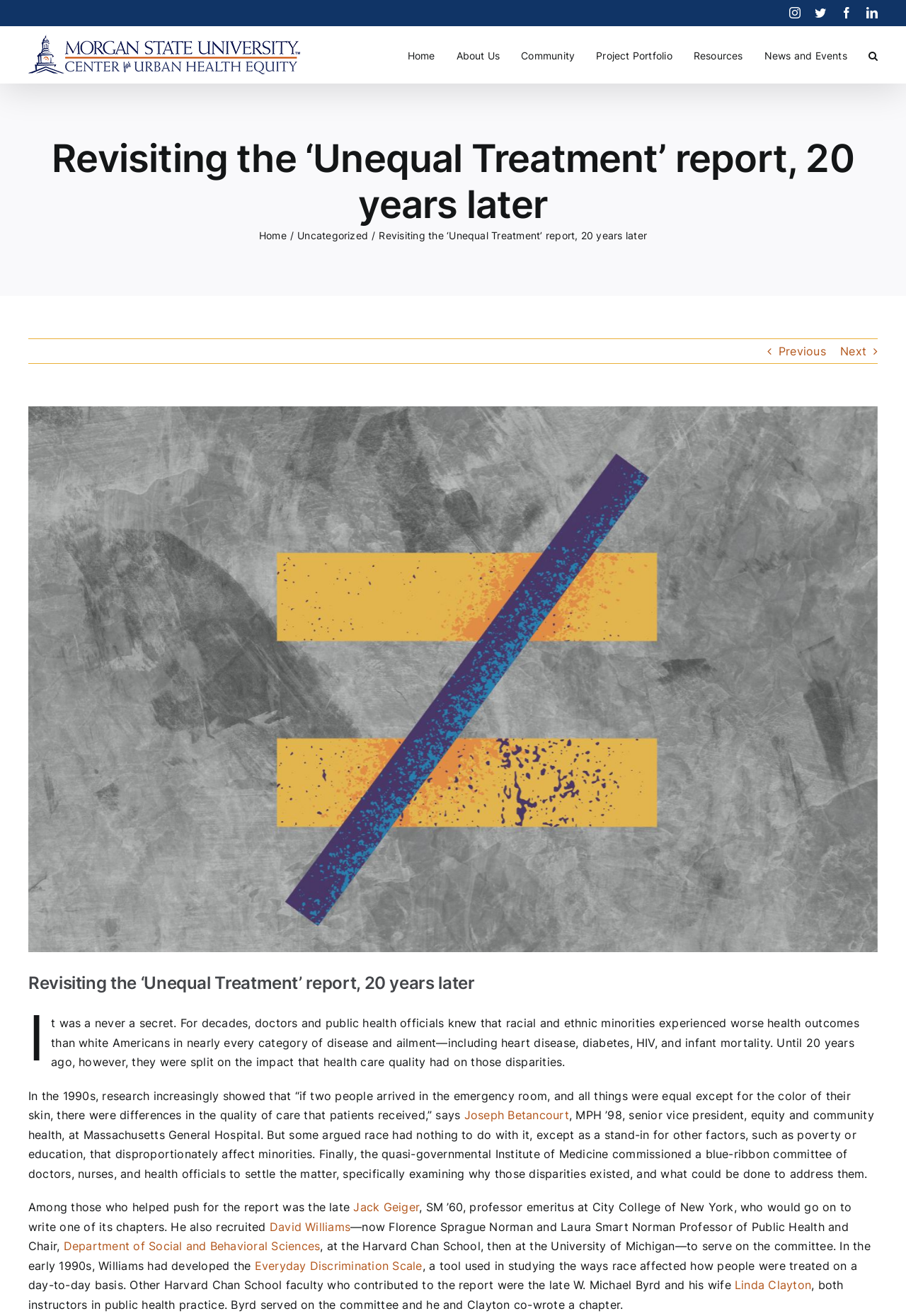Your task is to find and give the main heading text of the webpage.

Revisiting the ‘Unequal Treatment’ report, 20 years later